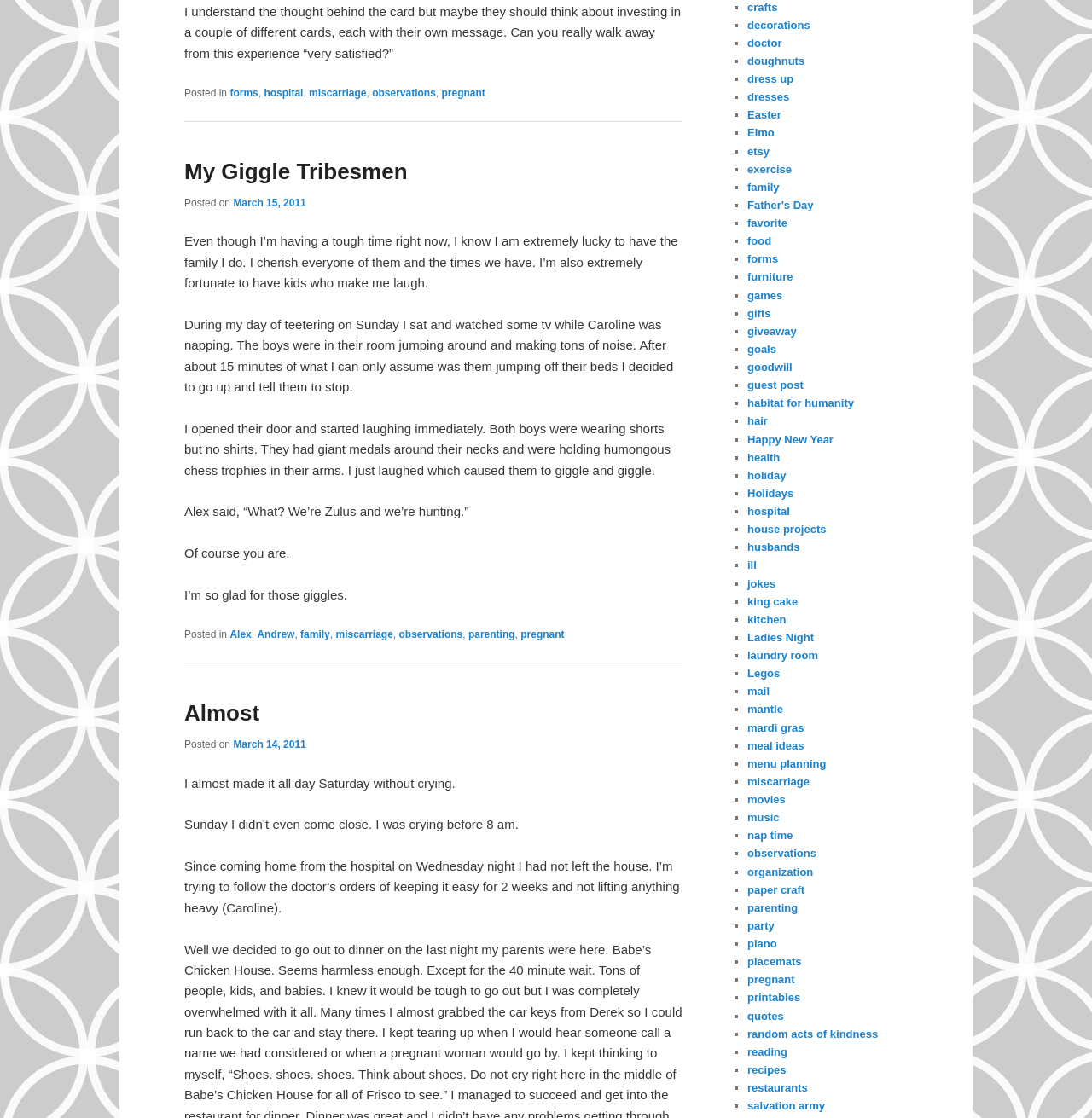Carefully examine the image and provide an in-depth answer to the question: What is the author's current physical activity level?

The author mentions that they are trying to follow the doctor's orders of keeping it easy for 2 weeks and not lifting anything heavy, indicating that their current physical activity level is low.